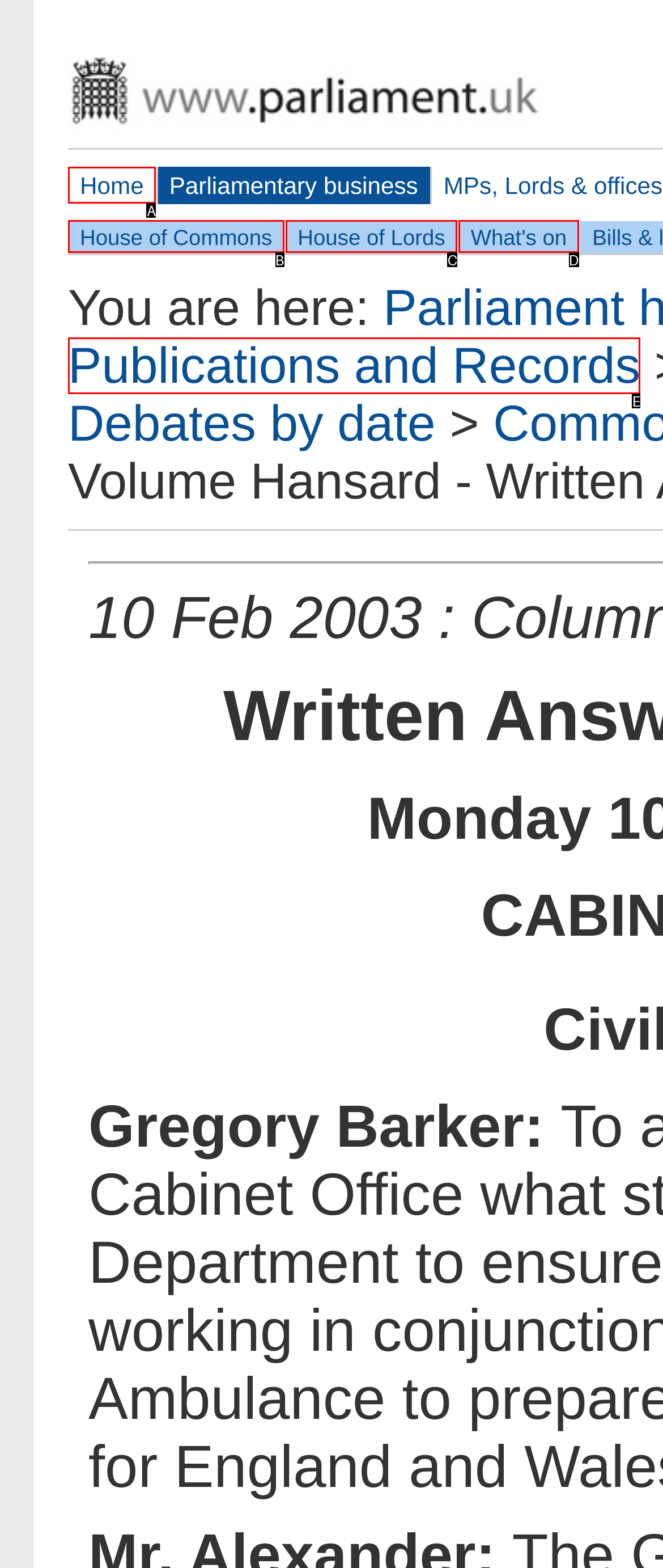Select the letter of the option that corresponds to: Home
Provide the letter from the given options.

A